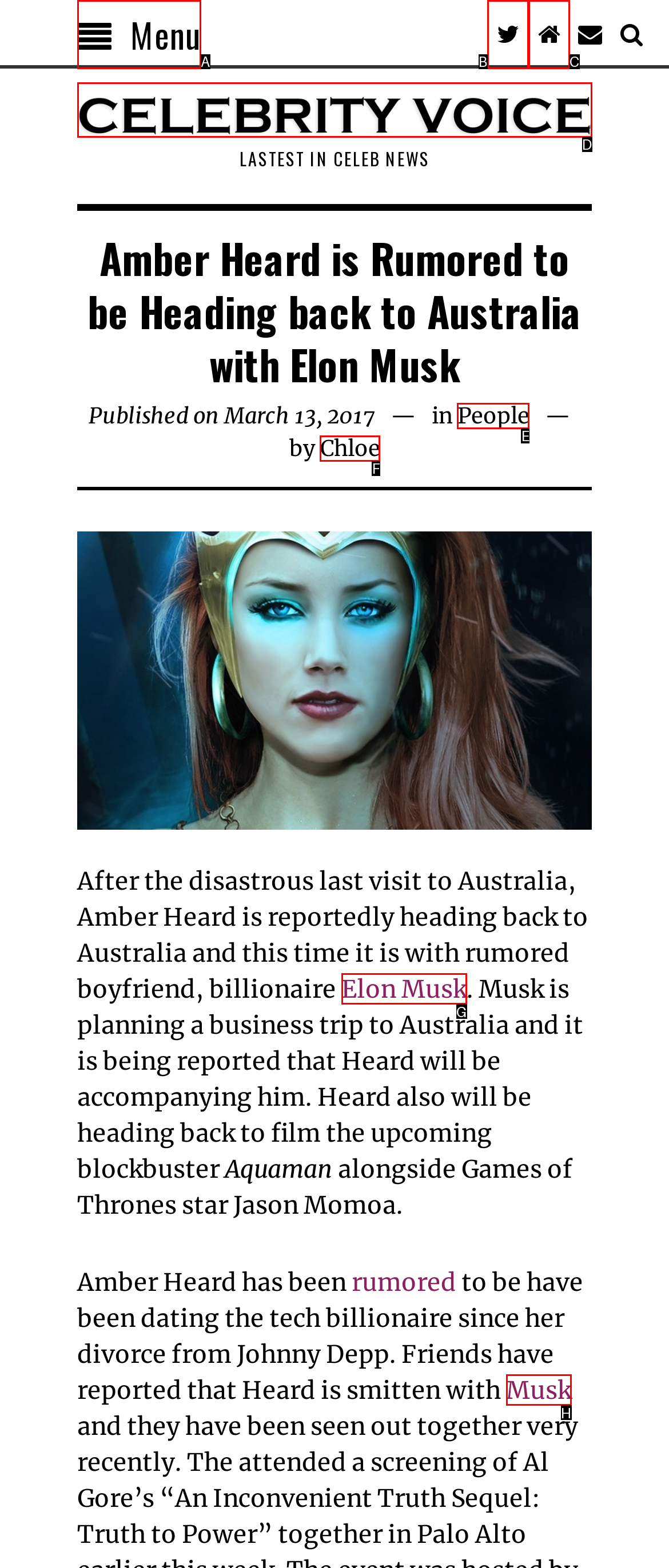Choose the HTML element that corresponds to the description: Elon Musk
Provide the answer by selecting the letter from the given choices.

G